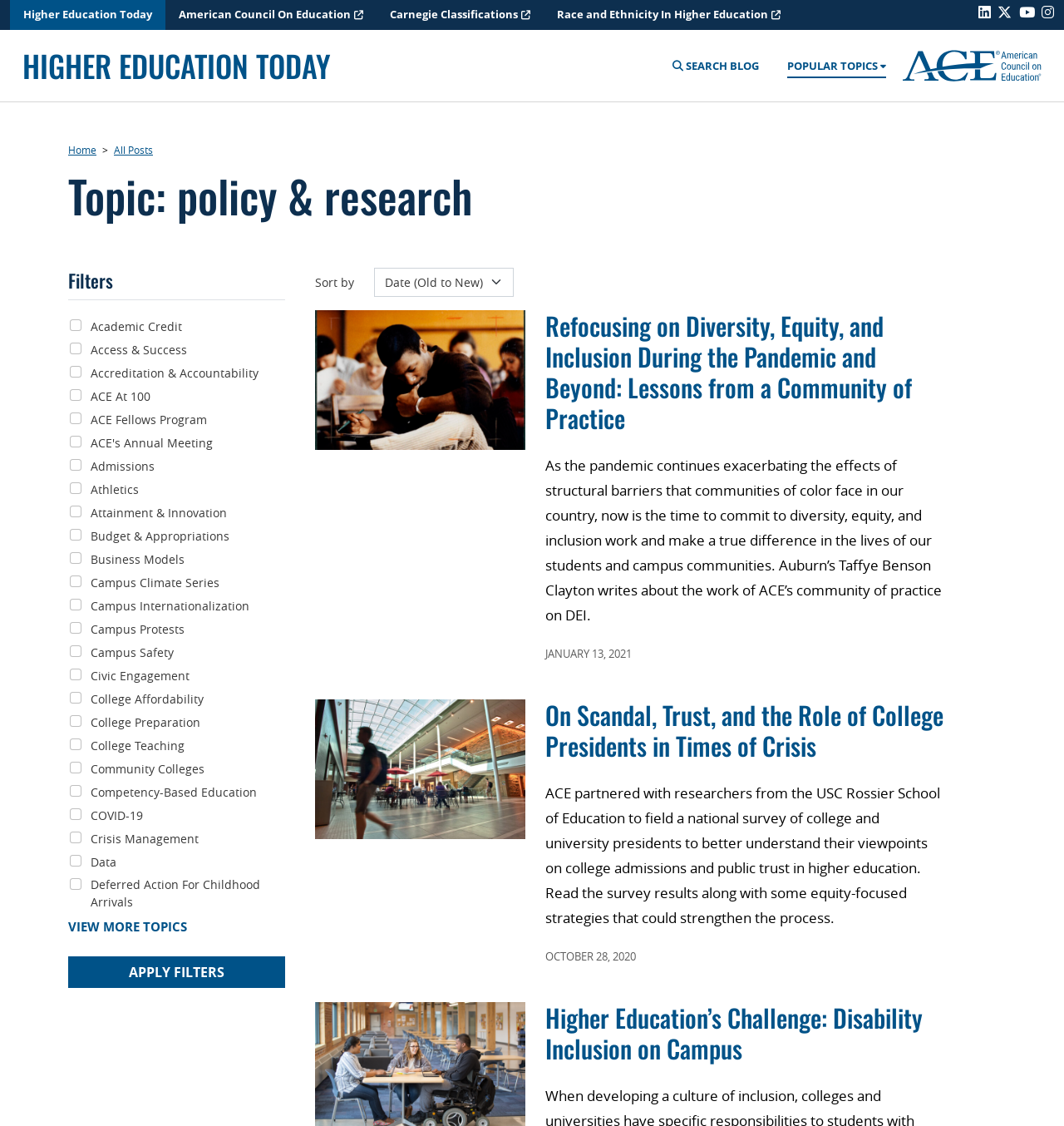Determine the bounding box coordinates for the HTML element described here: "alt="Higher Education Today Logo"".

[0.848, 0.049, 0.984, 0.064]